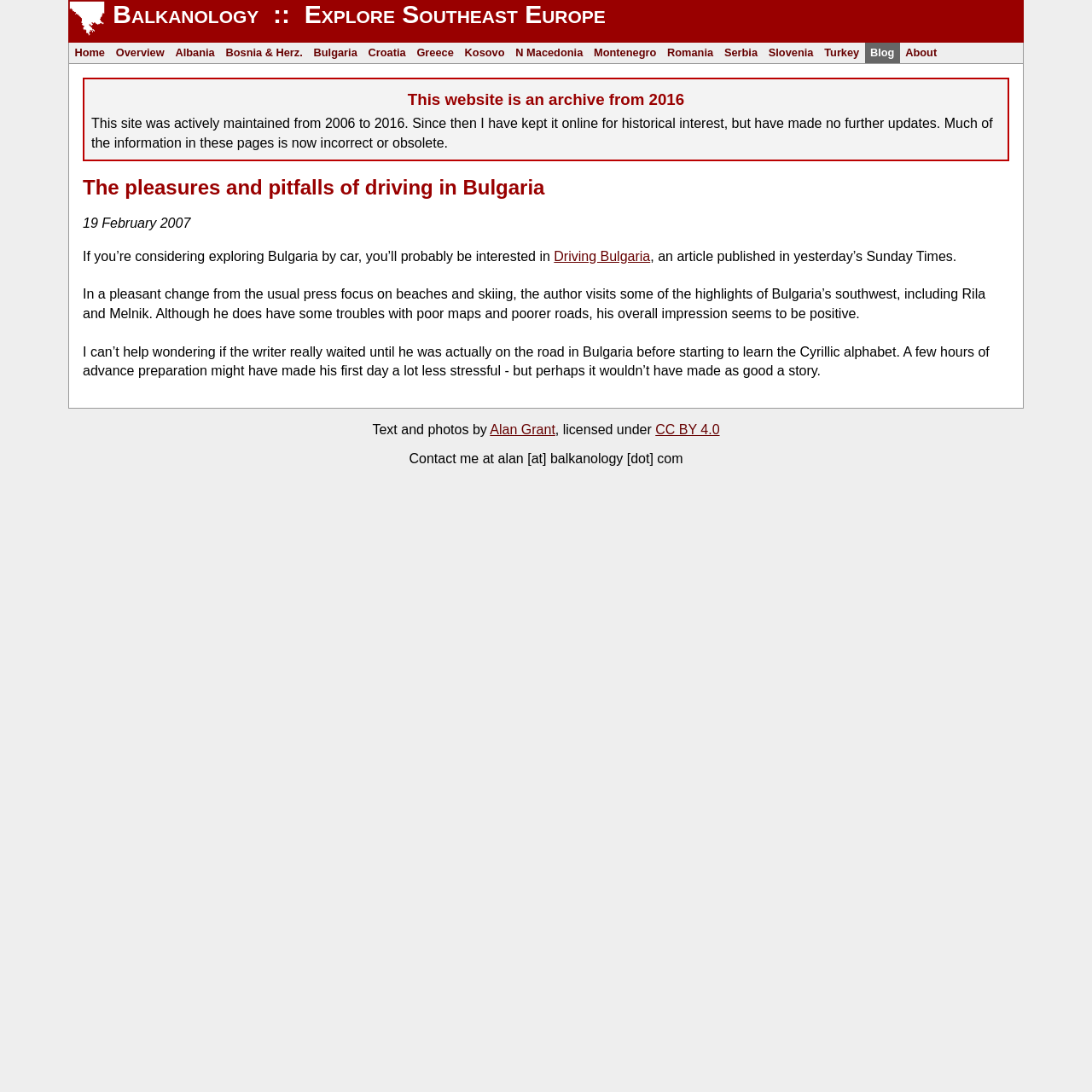What is the date of the article 'The pleasures and pitfalls of driving in Bulgaria'?
Use the image to answer the question with a single word or phrase.

19 February 2007